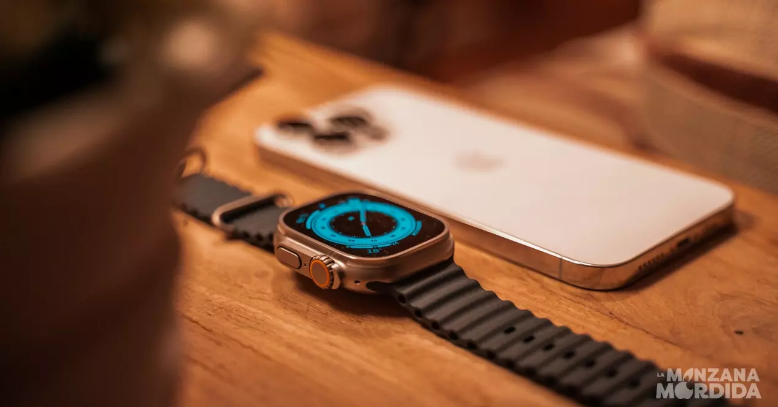Generate a detailed caption for the image.

The image showcases a stylish Apple Watch resting on a wooden surface, next to a sleek iPhone. The watch features a striking blue circular watch face with an analog design and a prominent orange crown, emphasizing its modern design and functionality. The watch band is made of black rubber, lending a sporty look suitable for various activities. The iPhone, displaying its elegant matte finish, sits just behind the watch, highlighting the synergy between Apple's smartwatch and smartphone offerings. This setup reflects a lifestyle that embraces technology, style, and convenience, aligning perfectly with the theme of the article titled "The best Apple Watch you can buy in 2023."